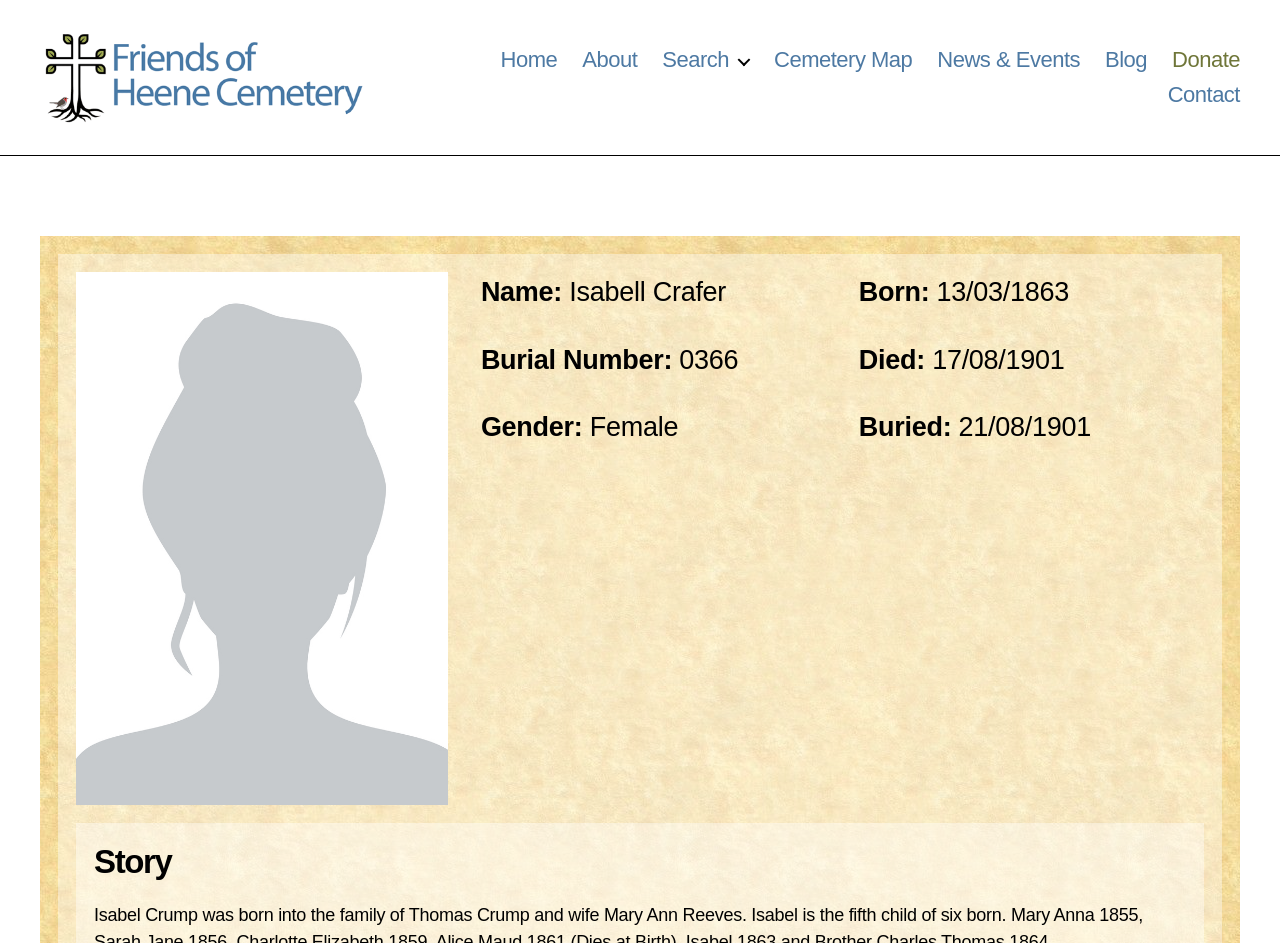Detail the features and information presented on the webpage.

This webpage is about Isabell Crafer, who was buried in 1901, and is presented by Friends of Heene Cemetery. At the top left, there is a link to "Friends of Heene Cemetery" accompanied by an image with the same name. 

Below this, there is a horizontal navigation menu with 8 links: "Home", "About", "Search", "Cemetery Map", "News & Events", "Blog", "Donate", and "Contact". The "Contact" link is slightly below the others.

The main content of the page is divided into two sections. On the left, there is a header section with a female portrait placeholder image. Below this image, there are several lines of text providing information about Isabell Crafer, including her name, burial number, gender, birth and death dates, and burial date.

On the right side of the page, there is a heading titled "Story", but it does not contain any text.